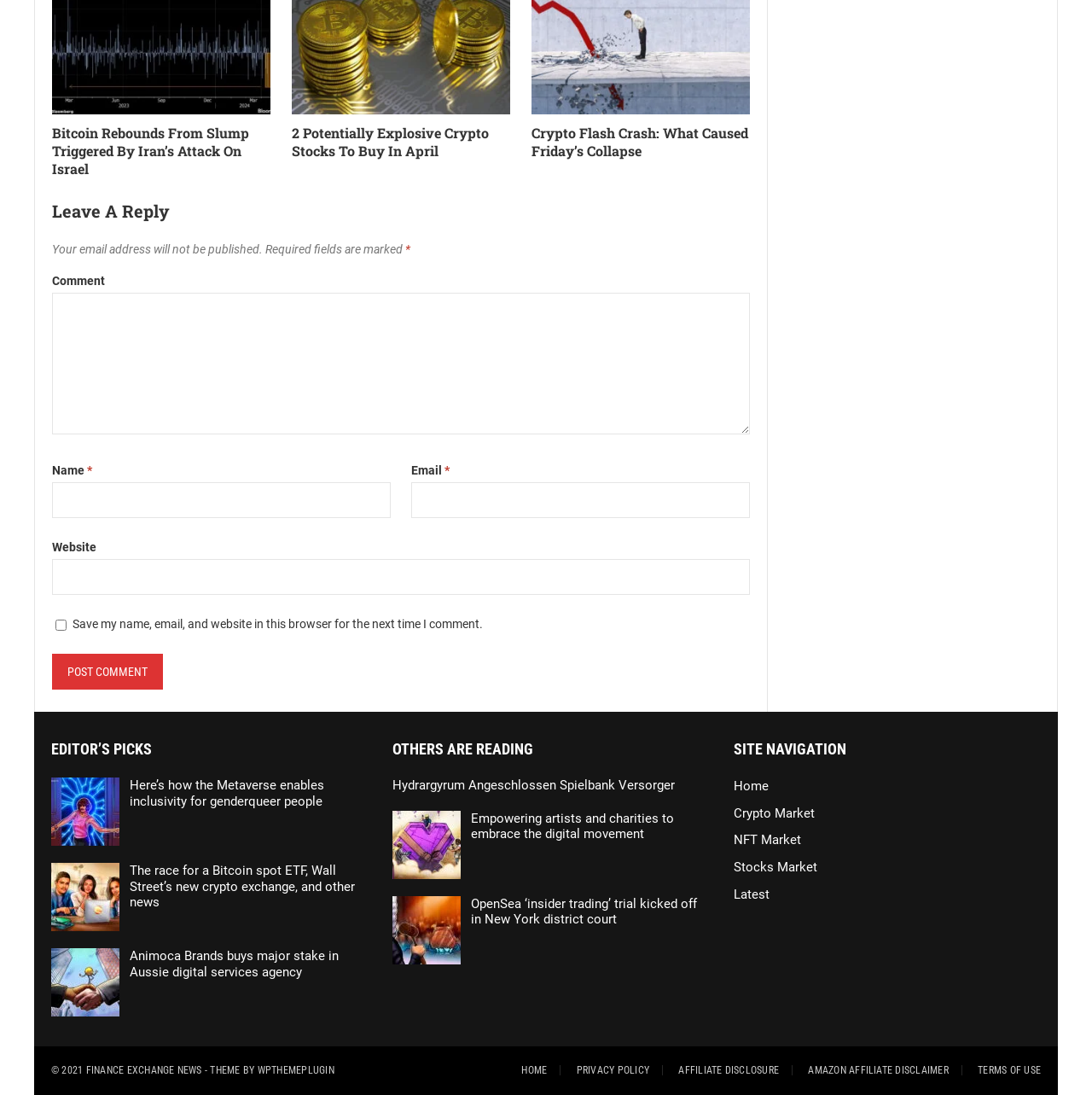Determine the bounding box coordinates of the section to be clicked to follow the instruction: "Read about Bitcoin rebounding from slump". The coordinates should be given as four float numbers between 0 and 1, formatted as [left, top, right, bottom].

[0.048, 0.113, 0.228, 0.162]